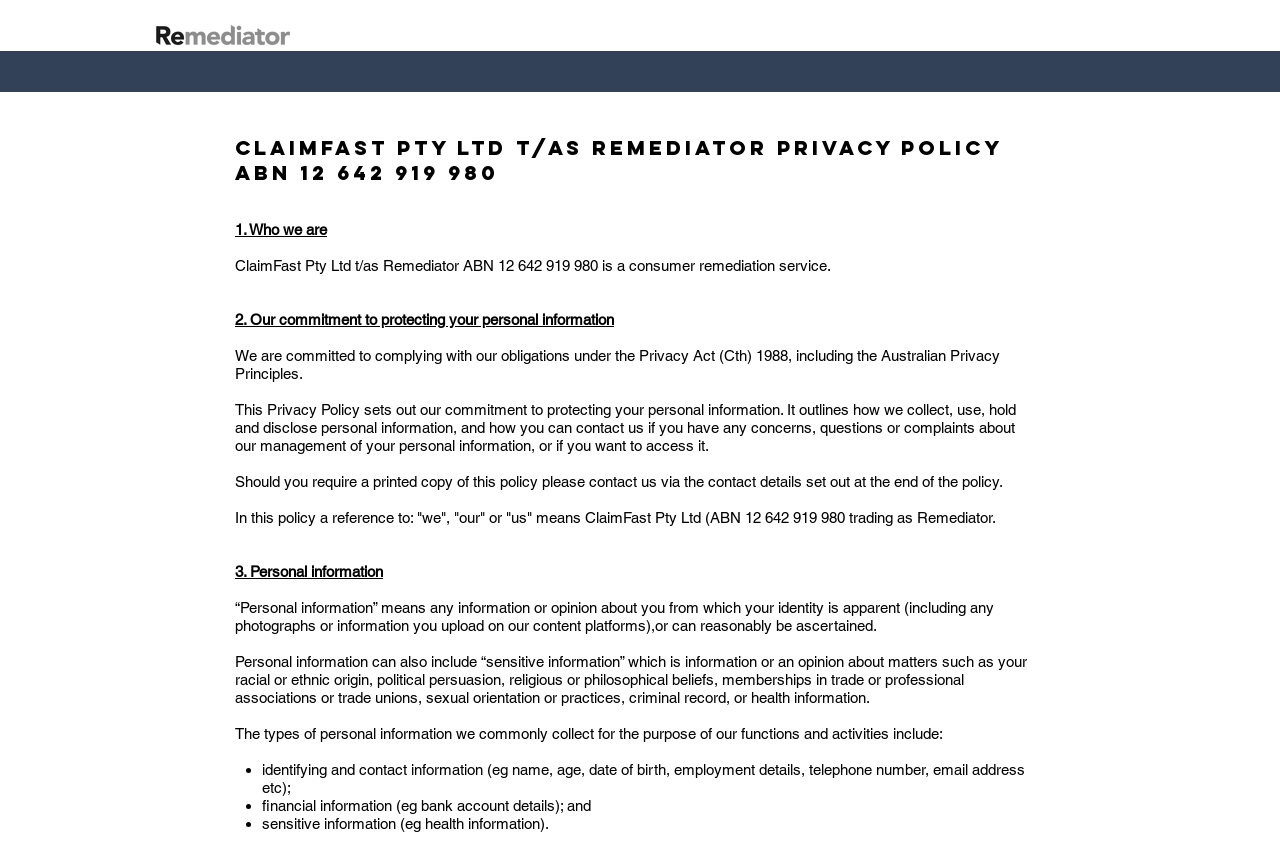Provide a comprehensive description of the webpage.

The webpage is a privacy policy page for Remediator, a consumer remediation service. At the top left corner, there is a logo image of Remediator. Below the logo, there is a header section that displays the company name "ClaimFast Pty Ltd t/as Remediator" and its ABN number. 

To the right of the company name, there is a title "Privacy Policy". 

Below the header section, there are several sections of text, each with a numbered title. The first section is "1. Who we are", which provides a brief introduction to the company. 

The second section is "2. Our commitment to protecting your personal information", which outlines the company's commitment to complying with the Privacy Act and protecting personal information. 

The third section is "3. Personal information", which defines what personal information is and provides examples of the types of personal information the company commonly collects. This section includes a list of specific types of personal information, such as identifying and contact information, financial information, and sensitive information. 

Throughout the page, there are several paragraphs of text that provide more detailed information about the company's privacy policy.